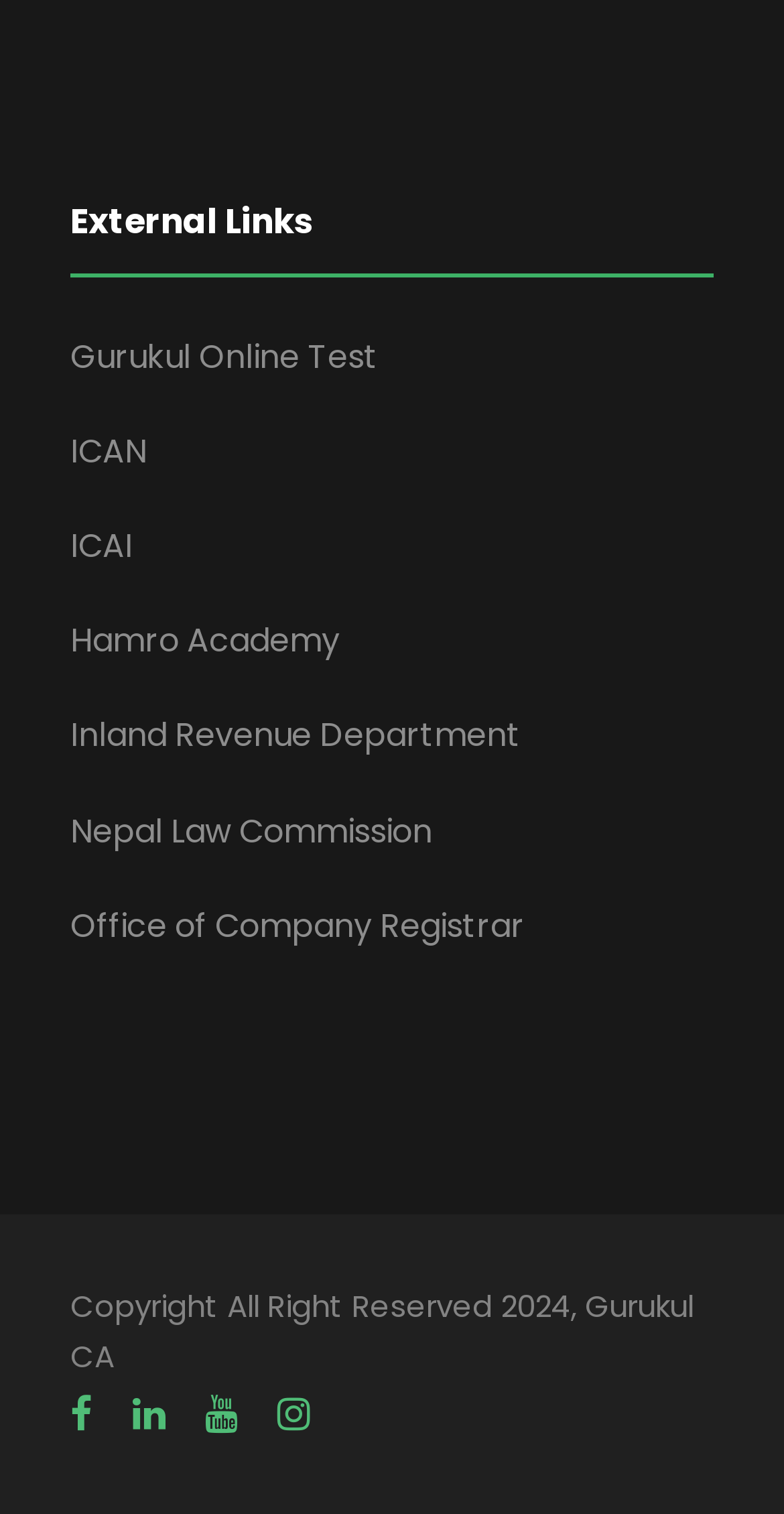Please identify the bounding box coordinates of where to click in order to follow the instruction: "Visit ICAI website".

[0.09, 0.345, 0.169, 0.376]